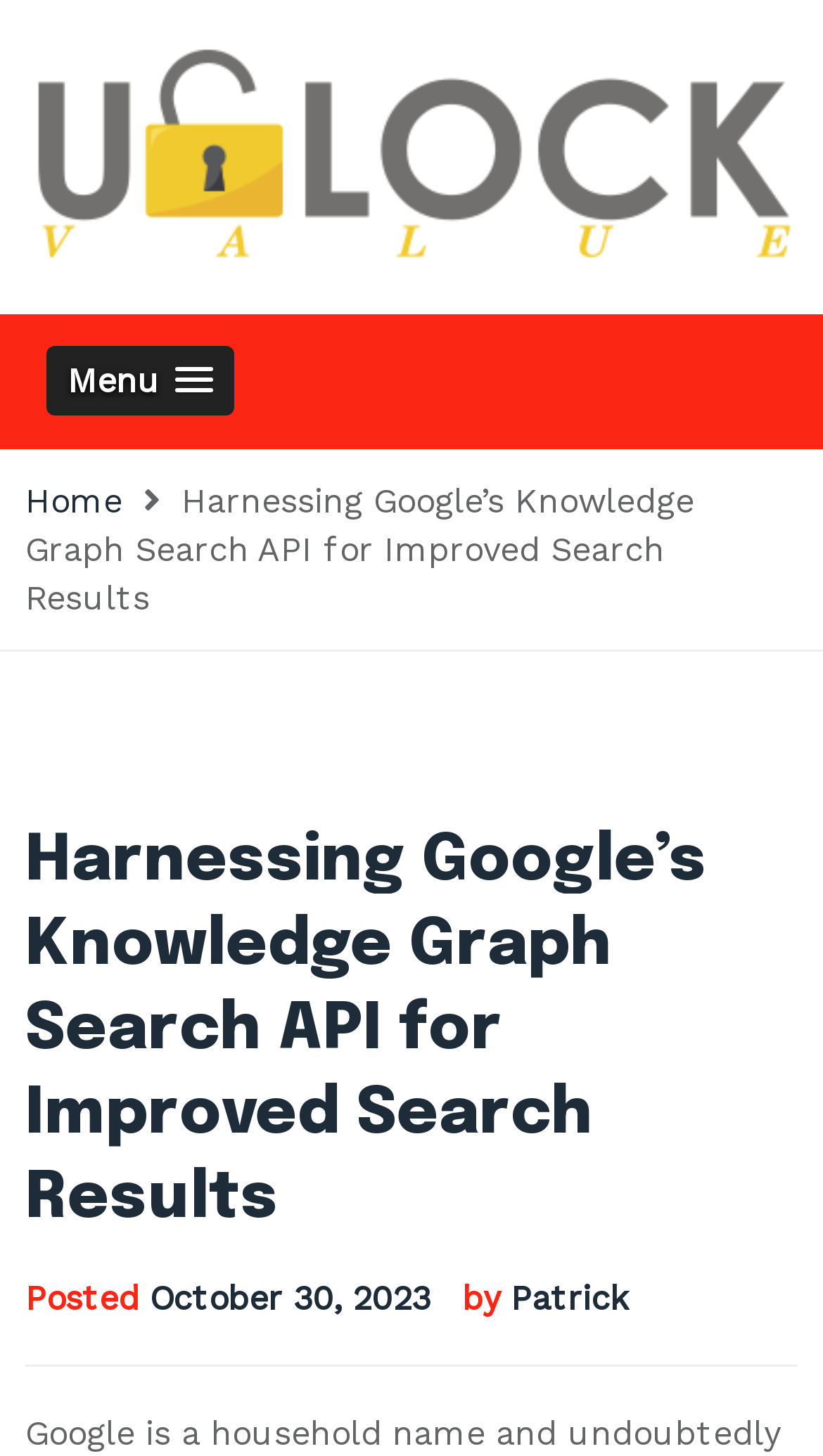When was the latest article posted?
Look at the webpage screenshot and answer the question with a detailed explanation.

I found the posting date by looking at the text below the heading 'Harnessing Google’s Knowledge Graph Search API for Improved Search Results'. The text says 'Posted October 30, 2023', which indicates that the latest article was posted on this date.